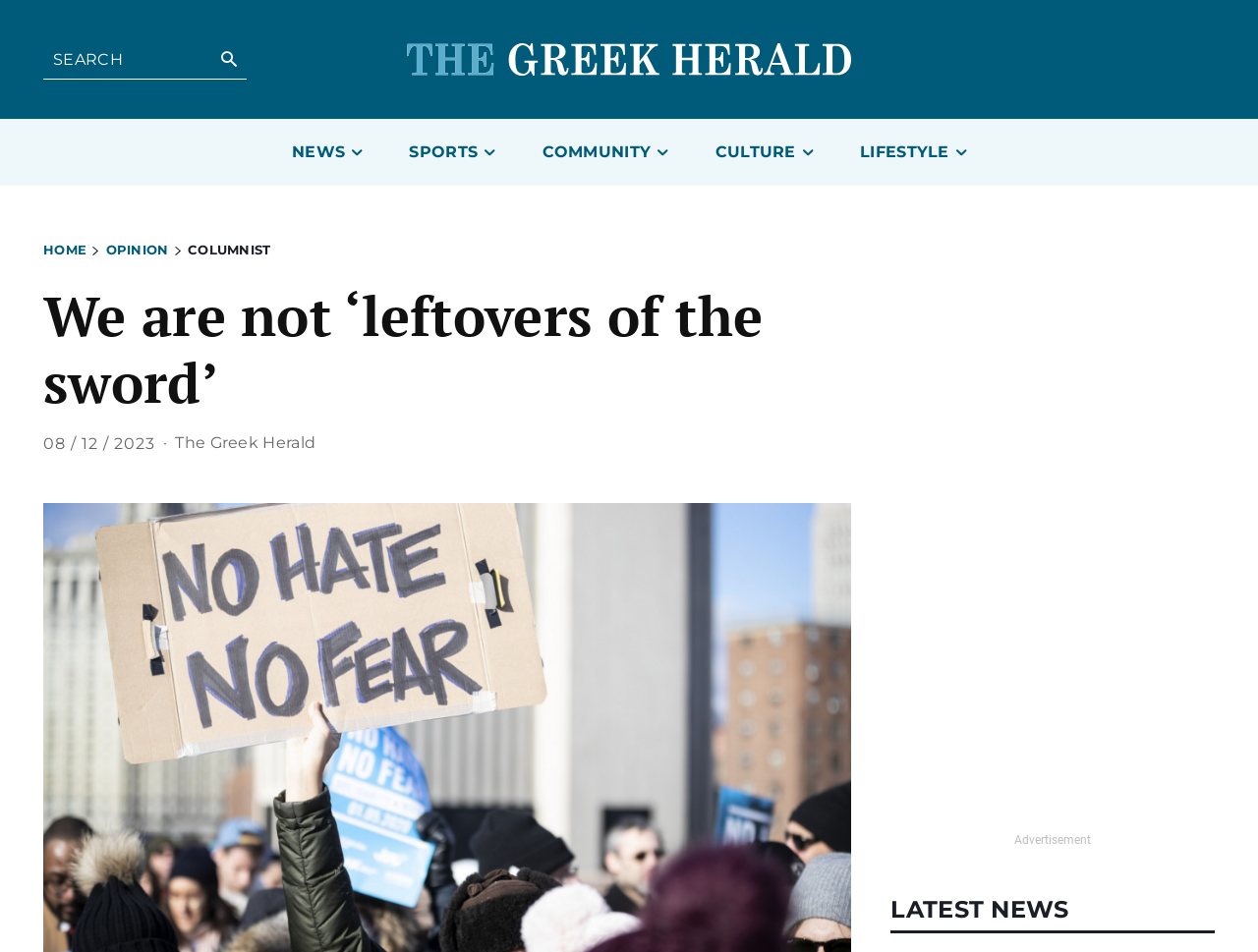Locate the bounding box coordinates of the clickable area to execute the instruction: "check the date of the article". Provide the coordinates as four float numbers between 0 and 1, represented as [left, top, right, bottom].

[0.034, 0.456, 0.123, 0.475]